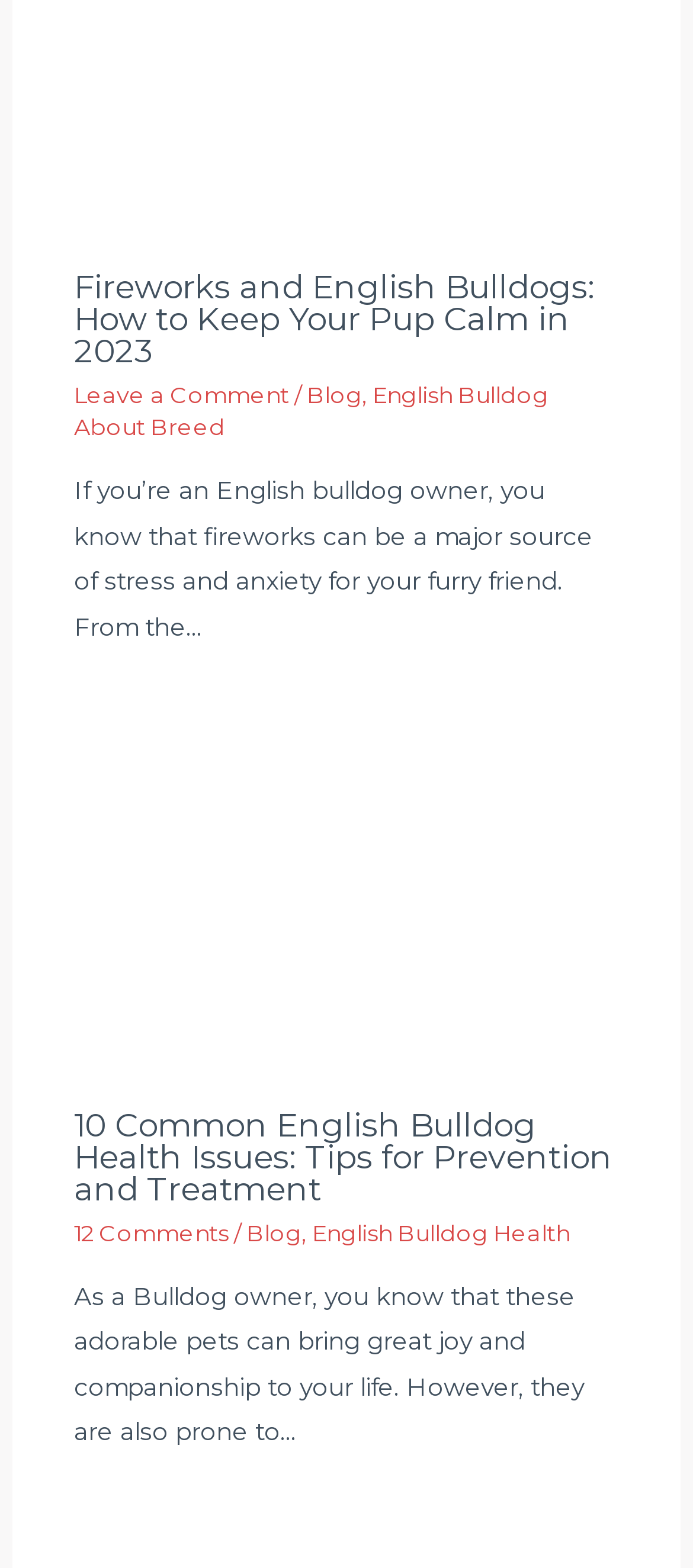How many links are in the second article?
Look at the image and respond with a one-word or short-phrase answer.

4